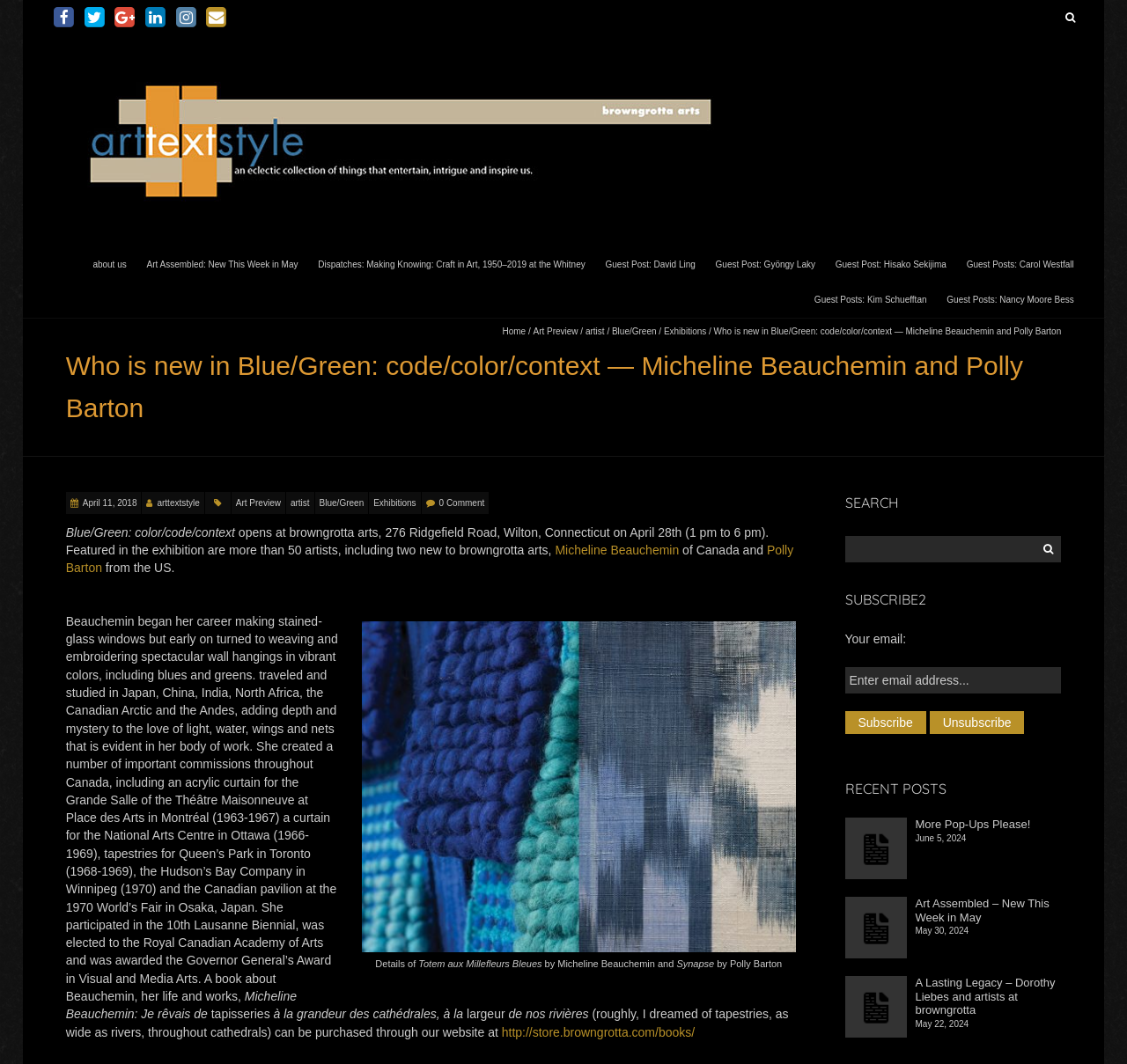Give a succinct answer to this question in a single word or phrase: 
What is the name of the artist who created a number of important commissions throughout Canada?

Micheline Beauchemin